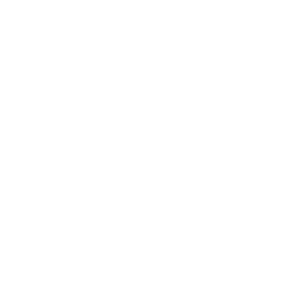Generate an elaborate caption for the given image.

The image features a stylish design of a red Katan silk shirt, beautifully adorned with floral embroidery. This shirt showcases intricate sequence work and paisley motifs that enhance its elegance, while piped edges add a refined finish. The rich, vibrant color and detailed embellishments make it a perfect choice for festive and formal occasions, capturing the essence of traditional craftsmanship blended with contemporary fashion. This piece is part of a collection that emphasizes quality and design, appealing to those who appreciate unique and artistic apparel.